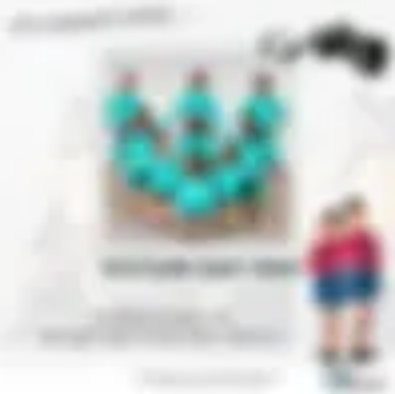Based on what you see in the screenshot, provide a thorough answer to this question: What is the mood conveyed by the illustration of the two kids?

The caption describes the demeanor of the two kids as 'innocent and cheerful', which suggests that the illustration is meant to evoke a sense of innocence and joy.